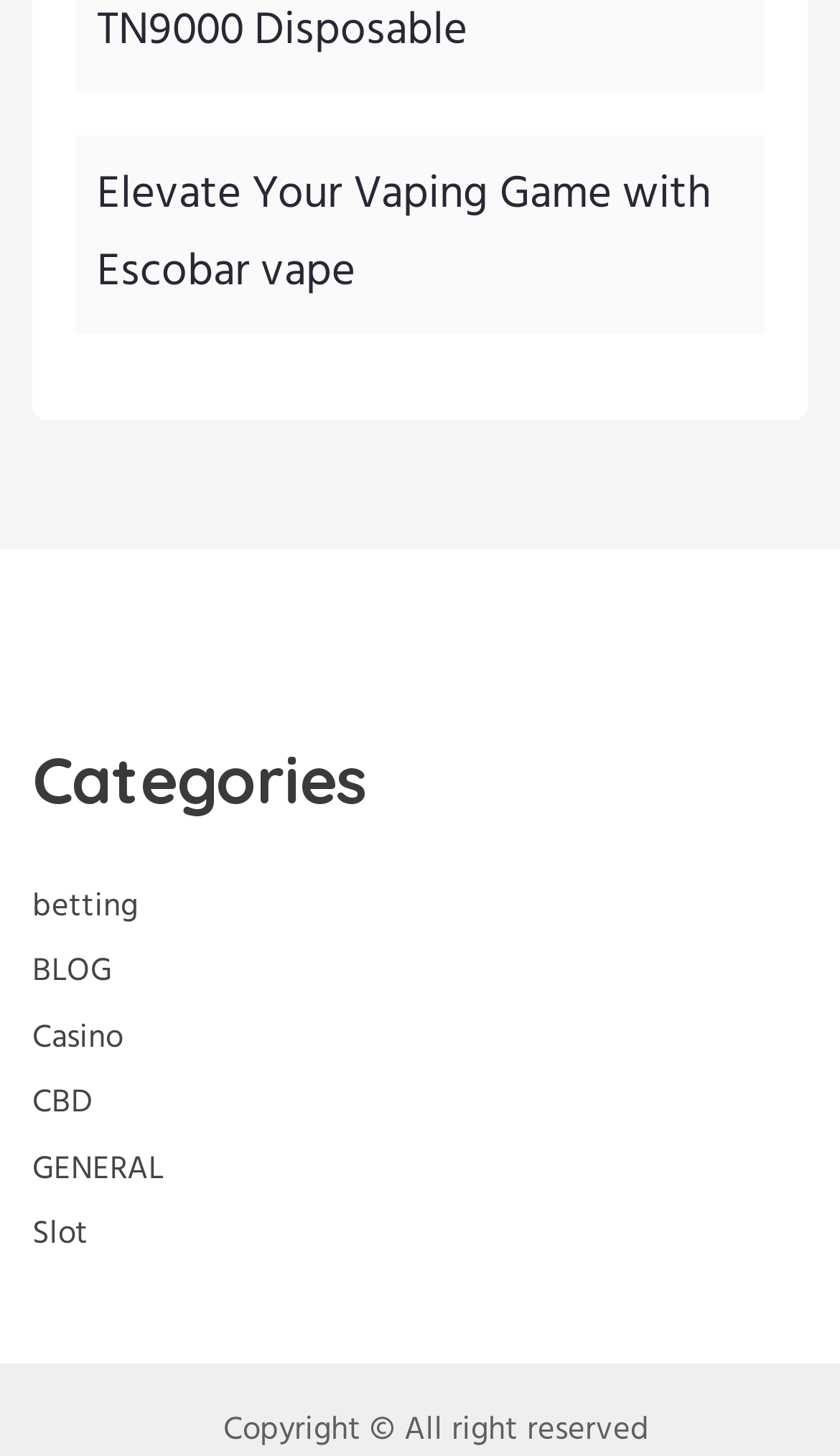What is the vertical position of the 'BLOG' category relative to the 'betting' category?
Based on the screenshot, give a detailed explanation to answer the question.

The question can be answered by comparing the y1 and y2 coordinates of the 'BLOG' and 'betting' link elements, which shows that the 'BLOG' category has a higher y1 and y2 value, indicating that it is positioned below the 'betting' category.